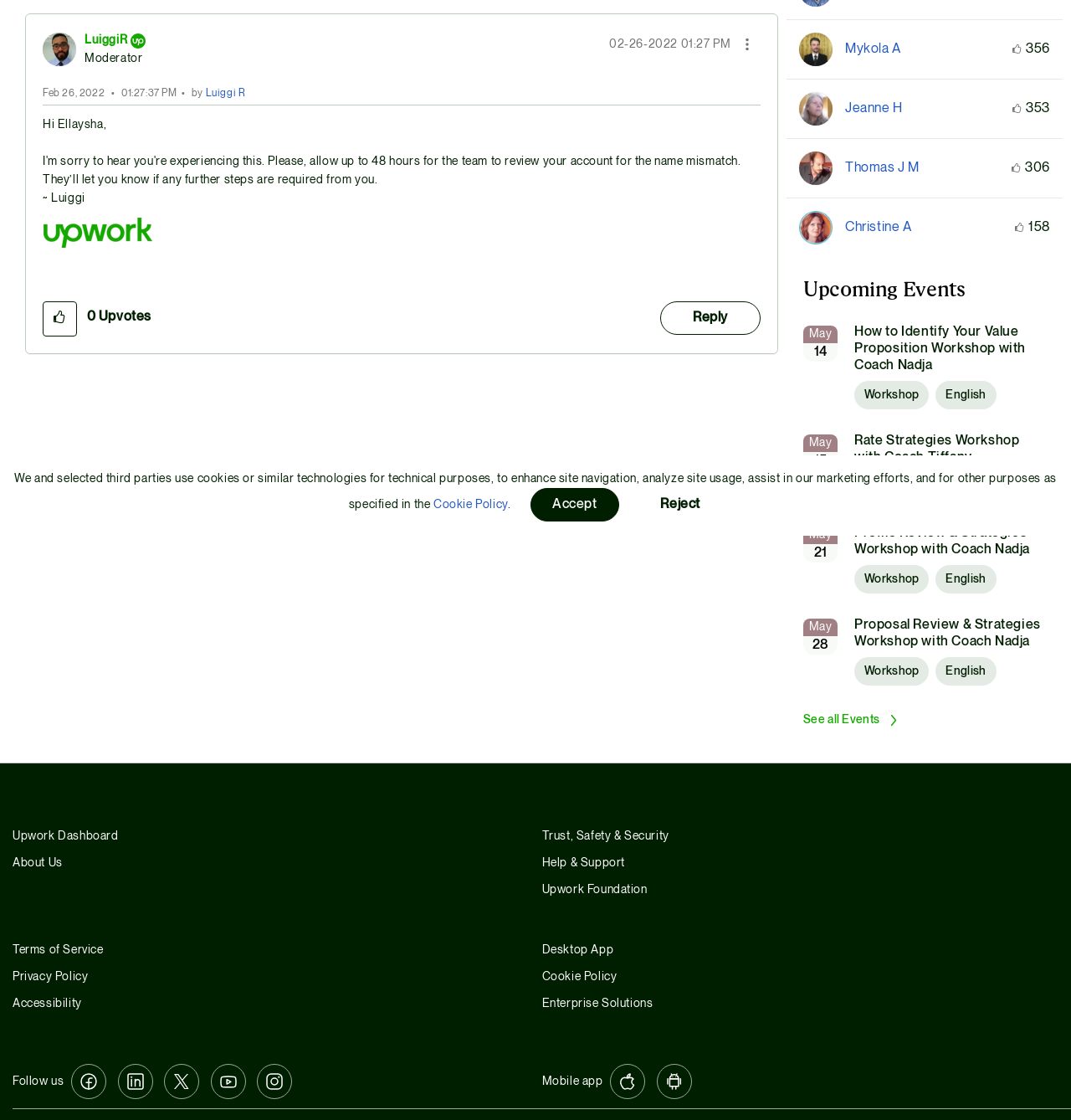Provide the bounding box coordinates of the UI element that matches the description: "View source".

None